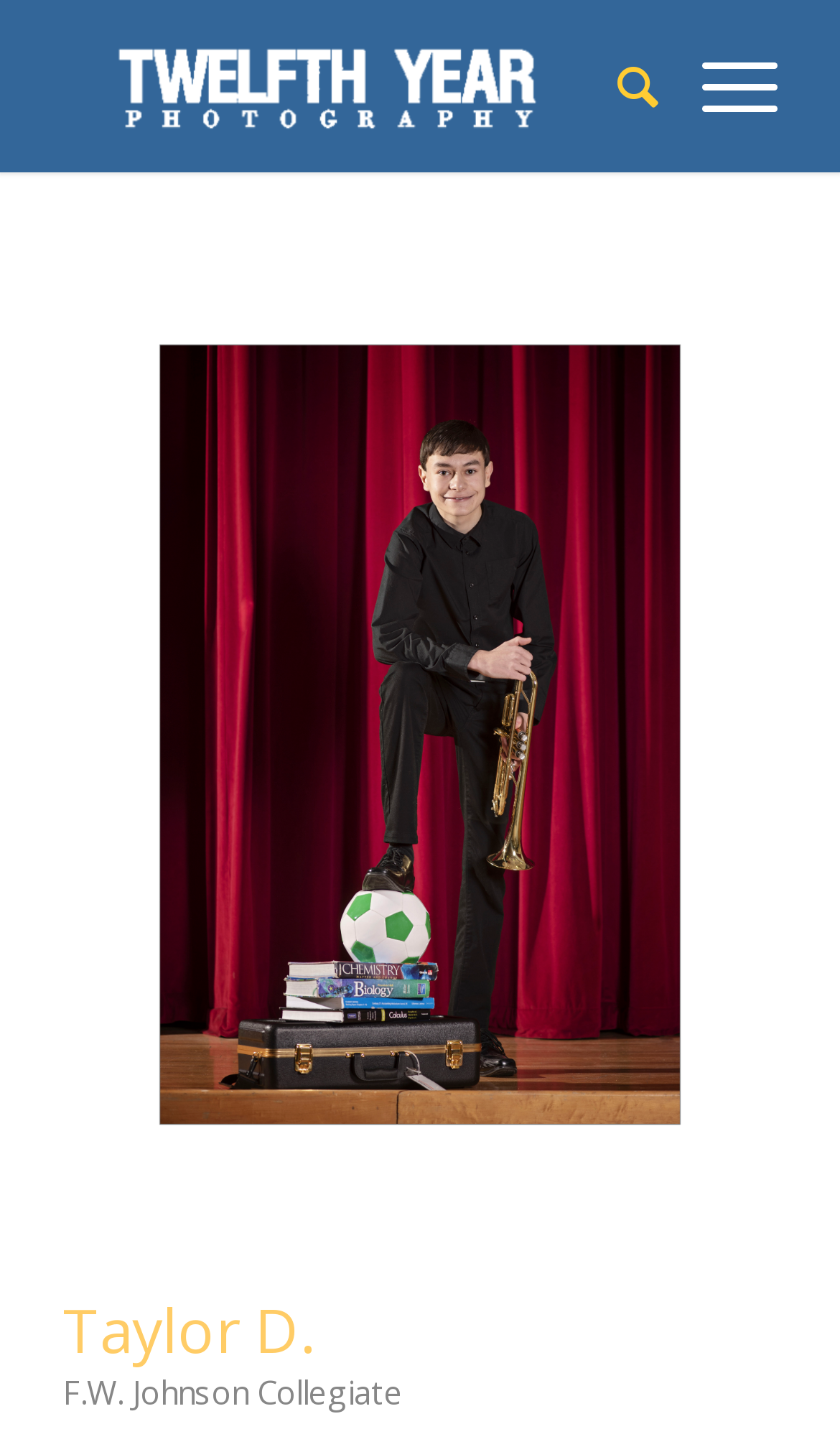Is there an image present on the webpage?
Based on the screenshot, respond with a single word or phrase.

Yes